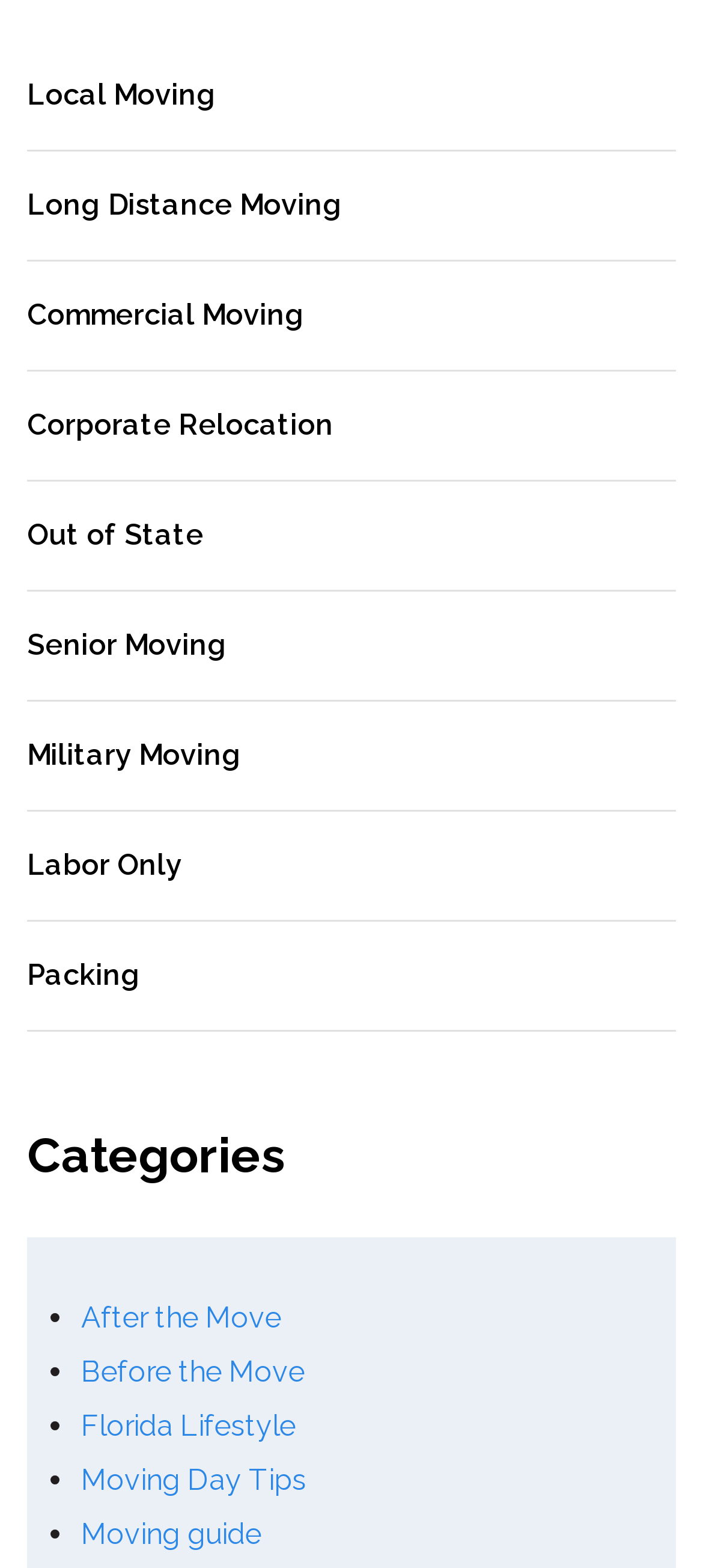Please identify the bounding box coordinates of the element's region that I should click in order to complete the following instruction: "Explore Commercial Moving". The bounding box coordinates consist of four float numbers between 0 and 1, i.e., [left, top, right, bottom].

[0.038, 0.166, 0.962, 0.236]